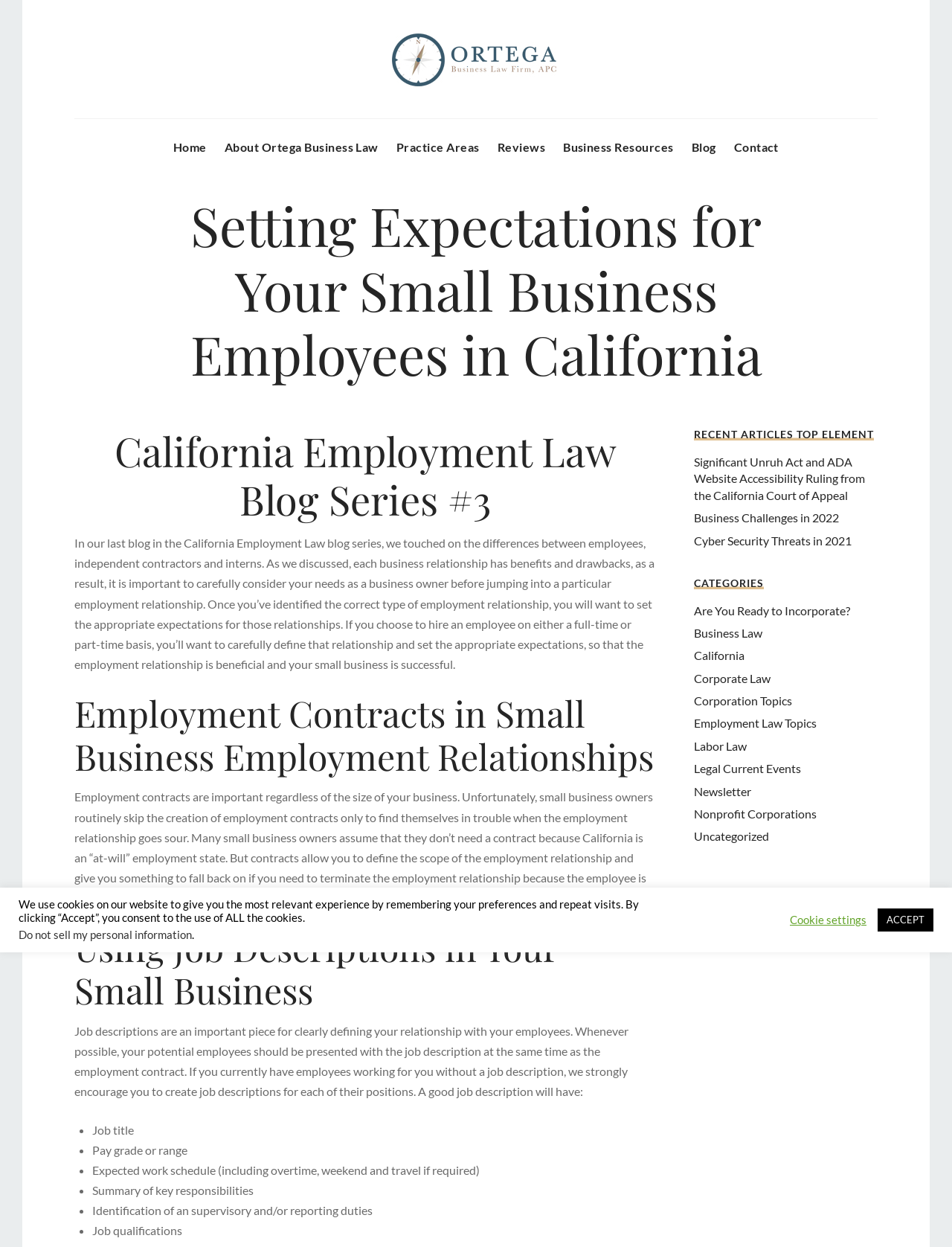Offer a thorough description of the webpage.

This webpage is about California employment law, specifically focusing on setting expectations for small business employees. At the top, there is a logo and a navigation menu with links to various sections of the website, including "Home", "About Ortega Business Law", "Practice Areas", "Reviews", "Business Resources", "Blog", and "Contact".

The main content of the page is divided into sections, starting with a heading "Setting Expectations for Your Small Business Employees in California" followed by a subheading "California Employment Law Blog Series #3". The text below discusses the importance of carefully considering the type of employment relationship and setting appropriate expectations for small business owners.

The next section is titled "Employment Contracts in Small Business Employment Relationships", which highlights the importance of employment contracts, even in an "at-will" employment state like California. This is followed by a section on "Using Job Descriptions in Your Small Business", which emphasizes the need for clear job descriptions to define the scope of the employment relationship.

A list of key elements to include in a job description is provided, including job title, pay grade or range, expected work schedule, summary of key responsibilities, identification of supervisory and/or reporting duties, and job qualifications.

On the right side of the page, there is a section titled "RECENT ARTICLES" with links to several articles, including "Significant Unruh Act and ADA Website Accessibility Ruling from the California Court of Appeal", "Business Challenges in 2022", and "Cyber Security Threats in 2021". Below this, there is a section titled "CATEGORIES" with links to various categories, including "Business Law", "California", "Corporate Law", and "Employment Law Topics".

At the bottom of the page, there is a notice about the use of cookies on the website, with options to accept or customize cookie settings.